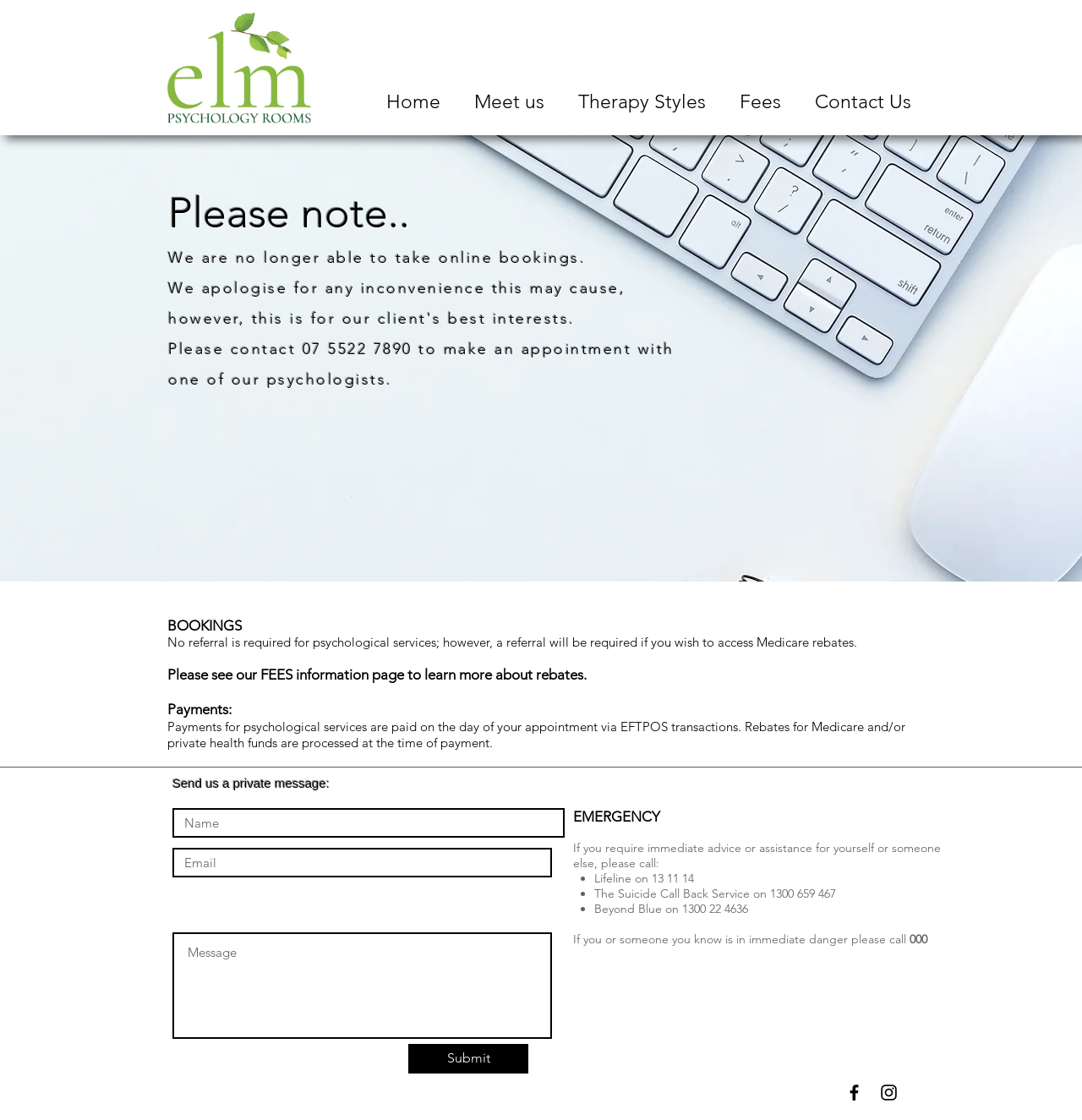What is the logo image filename?
Based on the visual content, answer with a single word or a brief phrase.

elmLOGO_edited.png